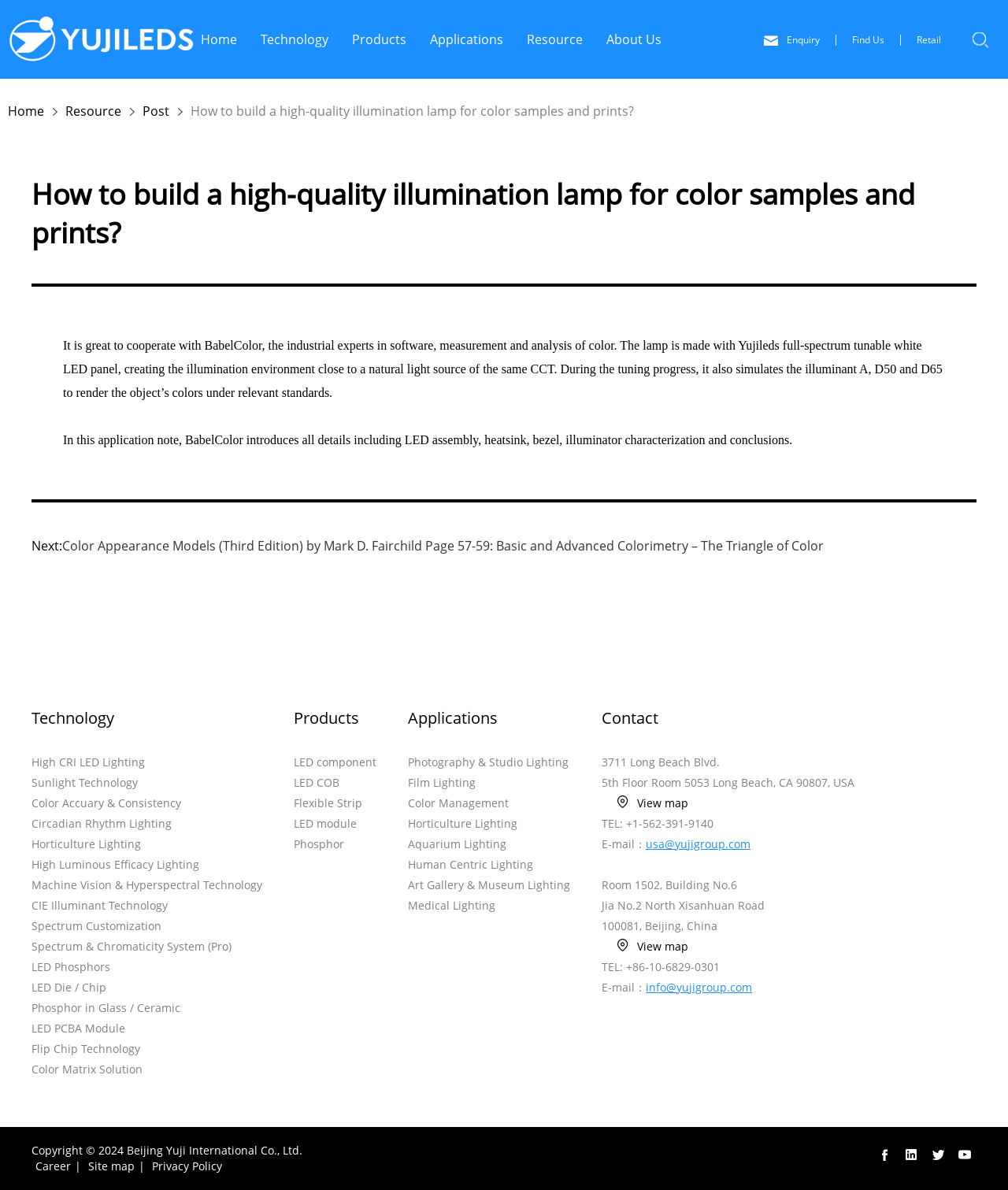Please identify the bounding box coordinates for the region that you need to click to follow this instruction: "Get Cruise Line Offers".

None